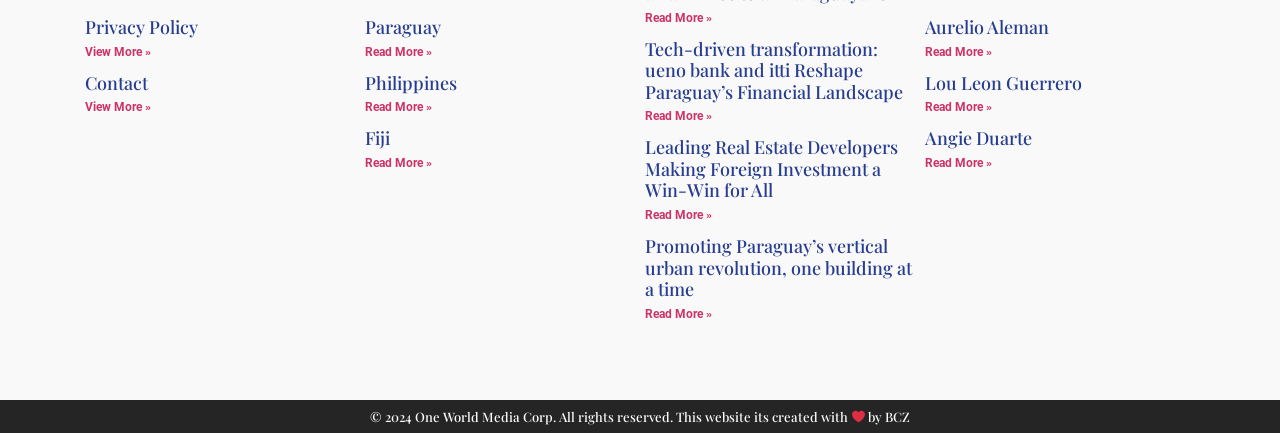What is the topic of the first article?
Carefully analyze the image and provide a thorough answer to the question.

The first article is located at the top-left corner of the webpage, and its heading is 'Privacy Policy', which indicates that the topic of this article is about the website's privacy policy.